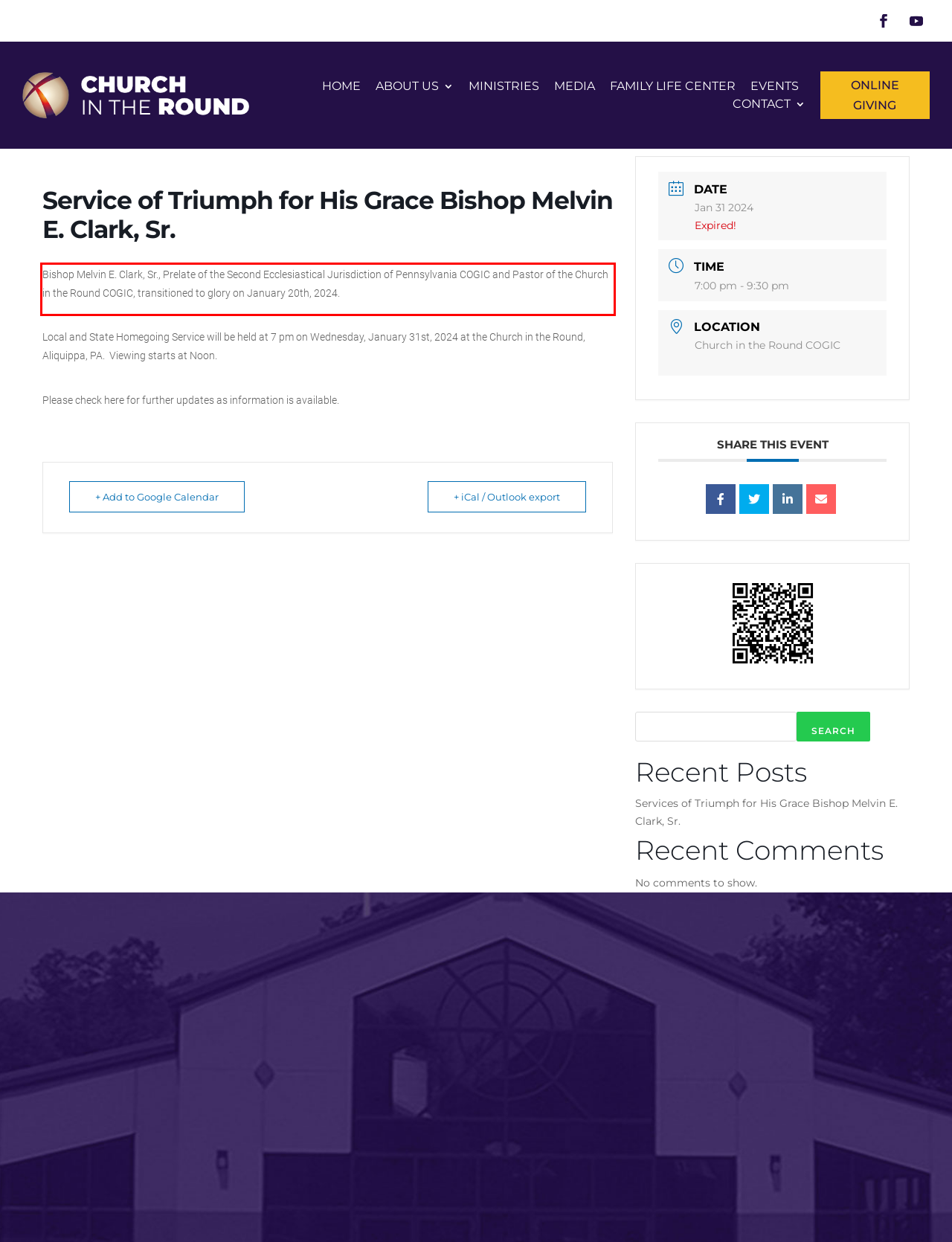The screenshot provided shows a webpage with a red bounding box. Apply OCR to the text within this red bounding box and provide the extracted content.

Bishop Melvin E. Clark, Sr., Prelate of the Second Ecclesiastical Jurisdiction of Pennsylvania COGIC and Pastor of the Church in the Round COGIC, transitioned to glory on January 20th, 2024.